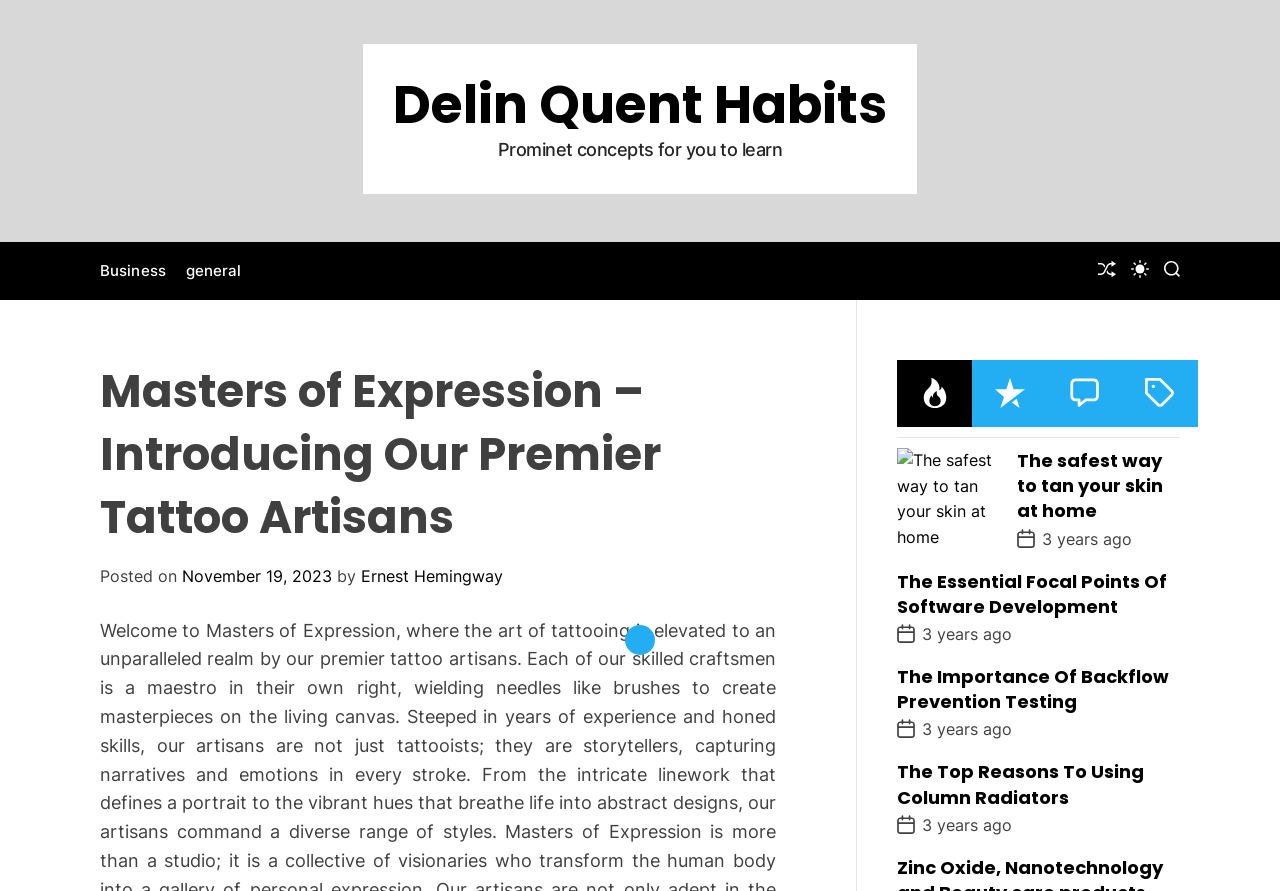Identify the bounding box coordinates for the UI element described as follows: "general". Ensure the coordinates are four float numbers between 0 and 1, formatted as [left, top, right, bottom].

[0.145, 0.283, 0.189, 0.325]